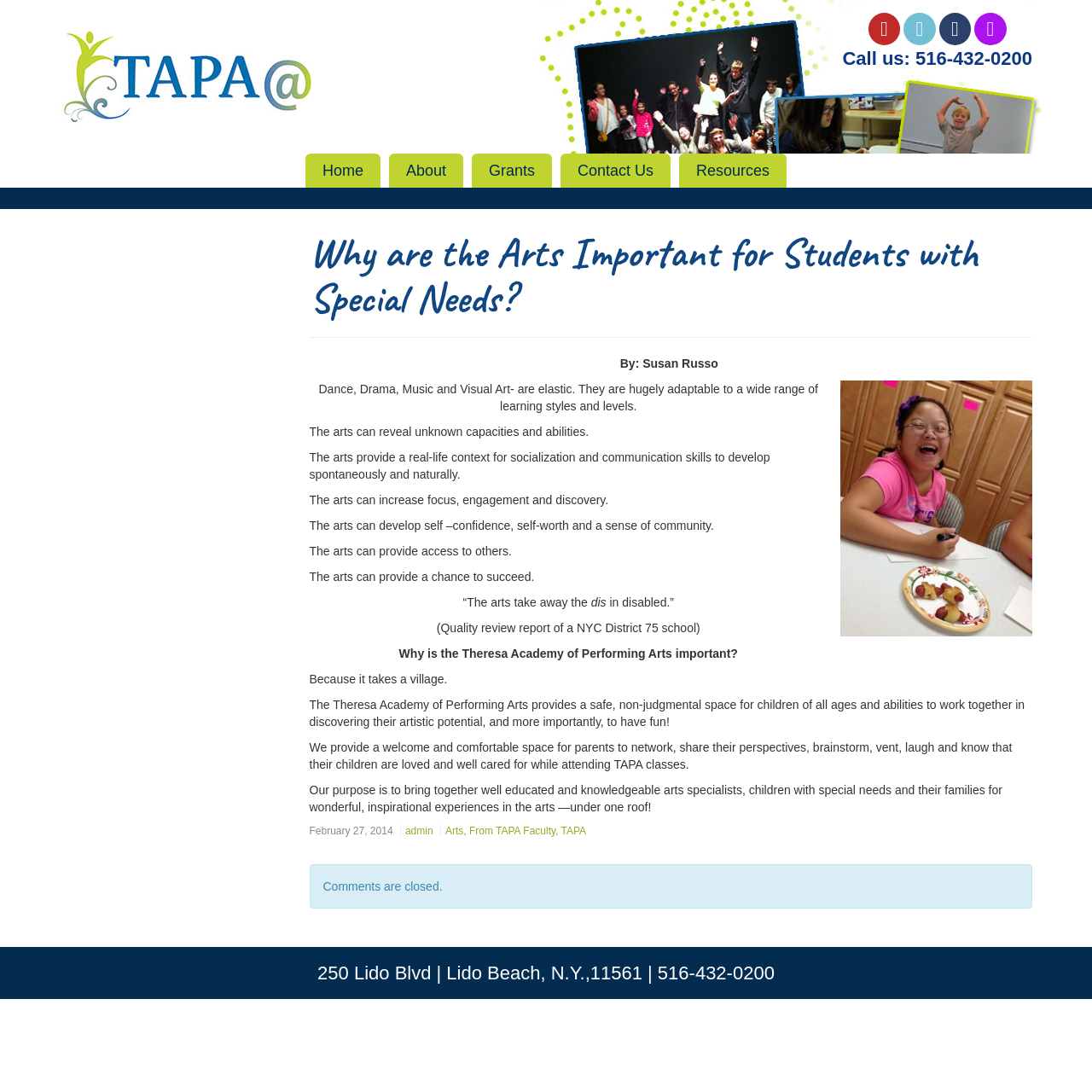Generate a thorough description of the webpage.

This webpage is about the importance of arts for students with special needs. At the top, there is a heading "Why are the Arts Important for Students with Special Needs?" followed by a link and an image. Below this, there are several social media links and a "Call us" section with a phone number.

The main content of the page is divided into sections. The first section has a heading with the same title as the page, followed by a subheading "By: Susan Russo" and an image. The text below explains the importance of arts for students with special needs, highlighting their adaptability, ability to reveal unknown capacities, and role in developing socialization and communication skills.

The next section has several paragraphs of text, each highlighting a different benefit of arts for students with special needs, such as increasing focus and engagement, developing self-confidence, and providing access to others. There is also a quote from a quality review report of a NYC District 75 school.

The following section explains the importance of the Theresa Academy of Performing Arts, describing it as a safe and non-judgmental space for children of all ages and abilities to discover their artistic potential. The text also highlights the academy's role in providing a welcoming space for parents to network and share their perspectives.

At the bottom of the page, there is a footer section with a timestamp, several links, and a "Comments are closed" notice. Finally, there is a content information section with the address and phone number of the Theresa Academy of Performing Arts.